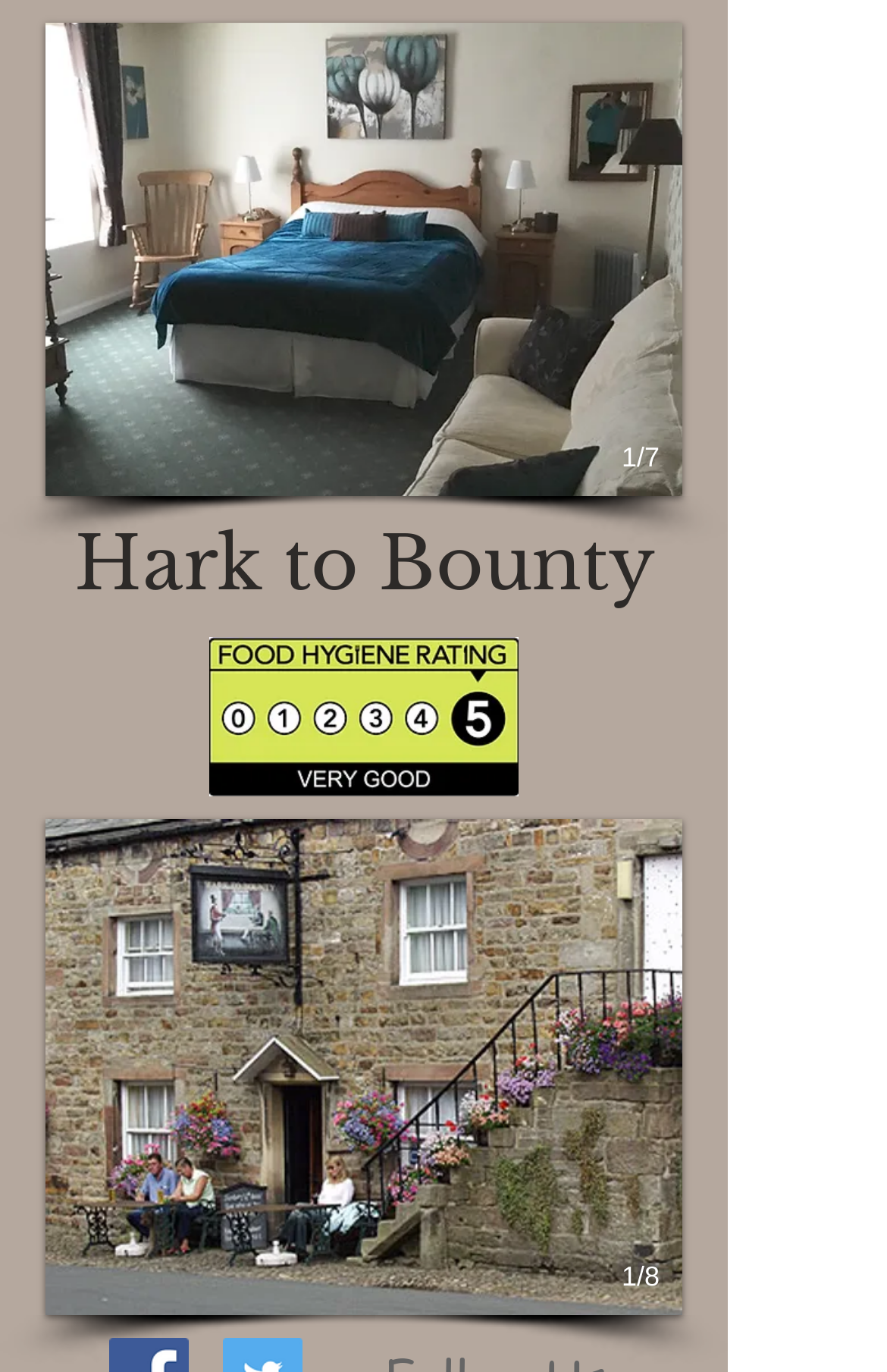How many slides are in the gallery?
Answer the question with a detailed and thorough explanation.

I noticed that there are two regions labeled 'Slide show gallery' with different bounding box coordinates. The first region contains a StaticText element with the text '1/7', and the second region contains a StaticText element with the text '1/8'. This implies that there are at least 8 slides in the gallery.